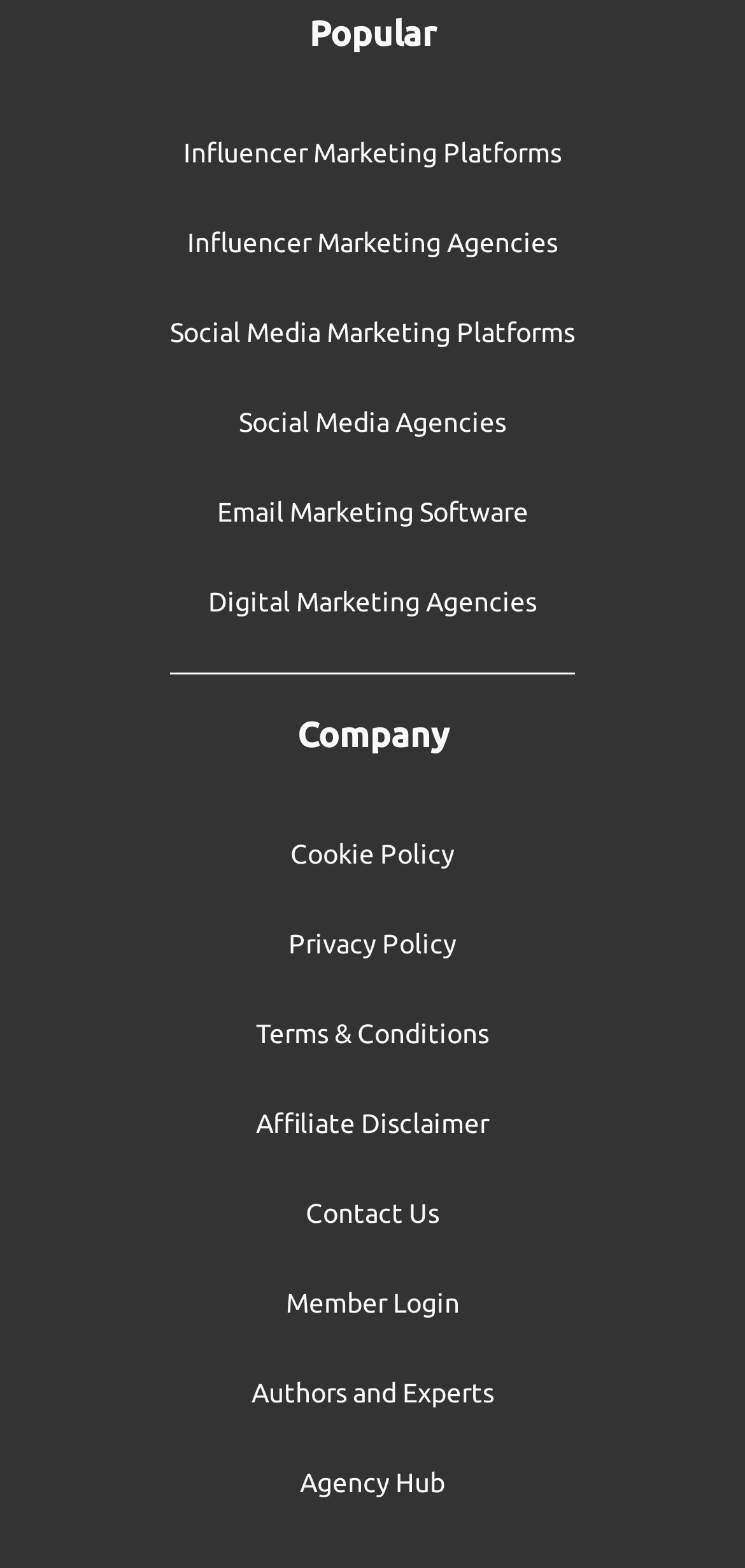What is the category of 'Email Marketing Software'?
Provide a detailed and well-explained answer to the question.

I analyzed the link 'Email Marketing Software' and determined that it falls under the category of 'Software' based on its name and context within the webpage.